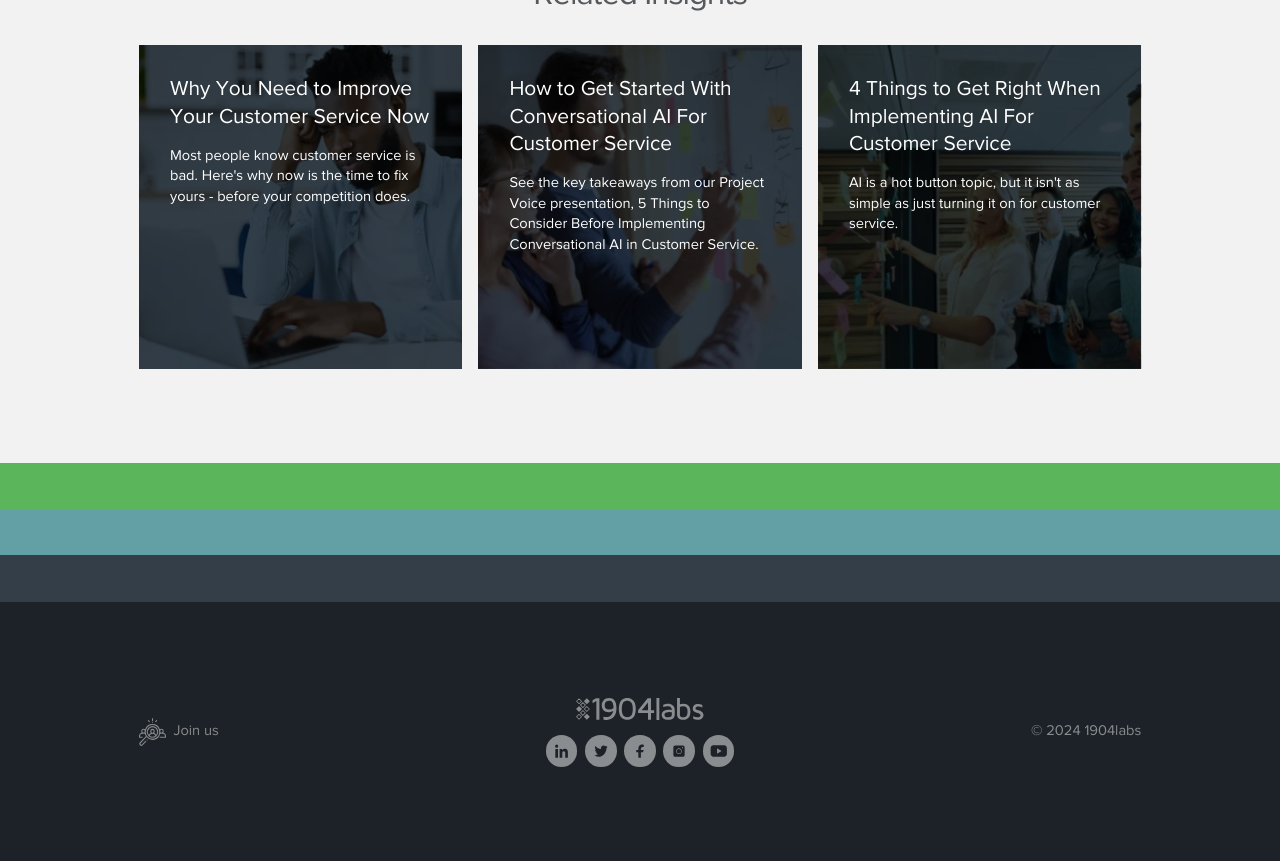Locate the bounding box coordinates of the element to click to perform the following action: 'Visit 1904labs website'. The coordinates should be given as four float values between 0 and 1, in the form of [left, top, right, bottom].

[0.45, 0.81, 0.55, 0.836]